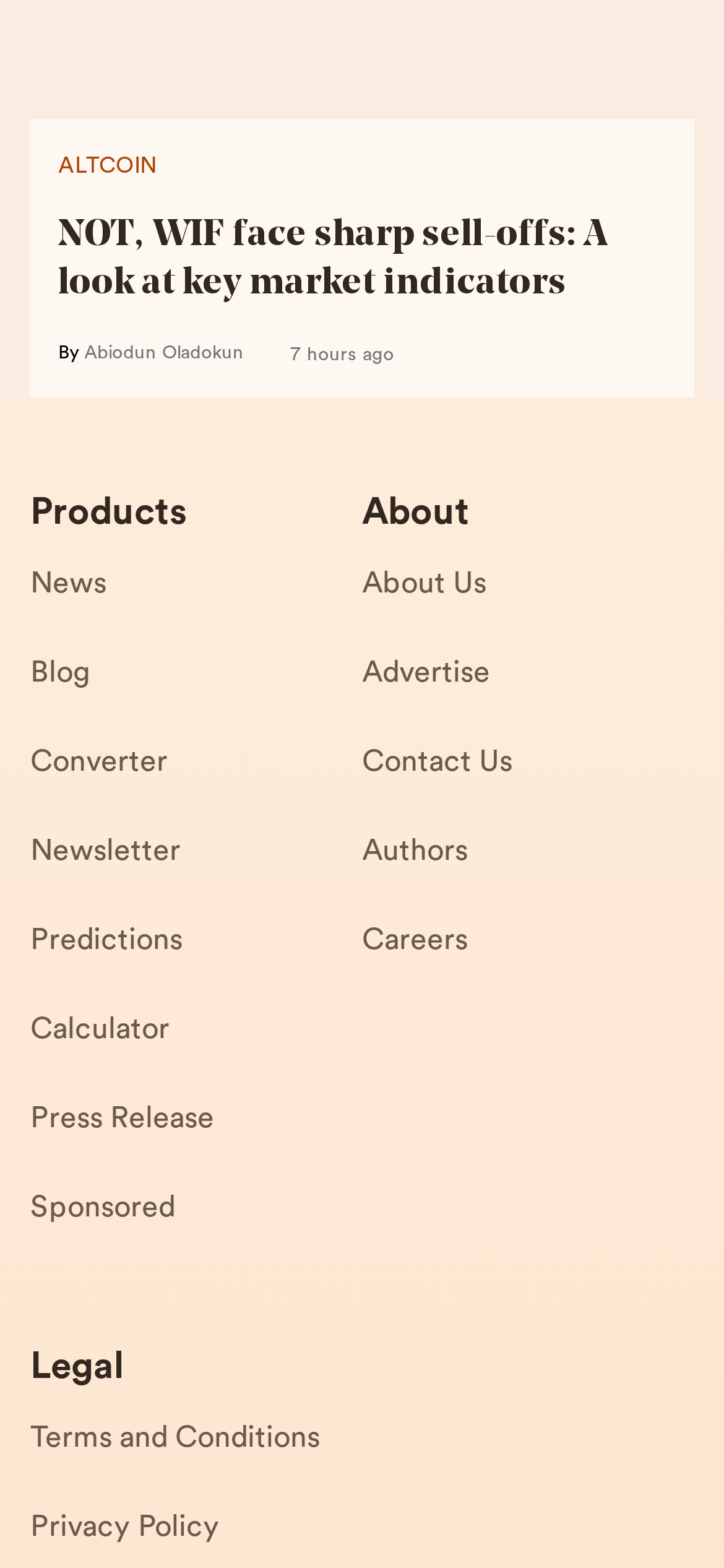Give a short answer to this question using one word or a phrase:
What is the last section of the website?

Legal